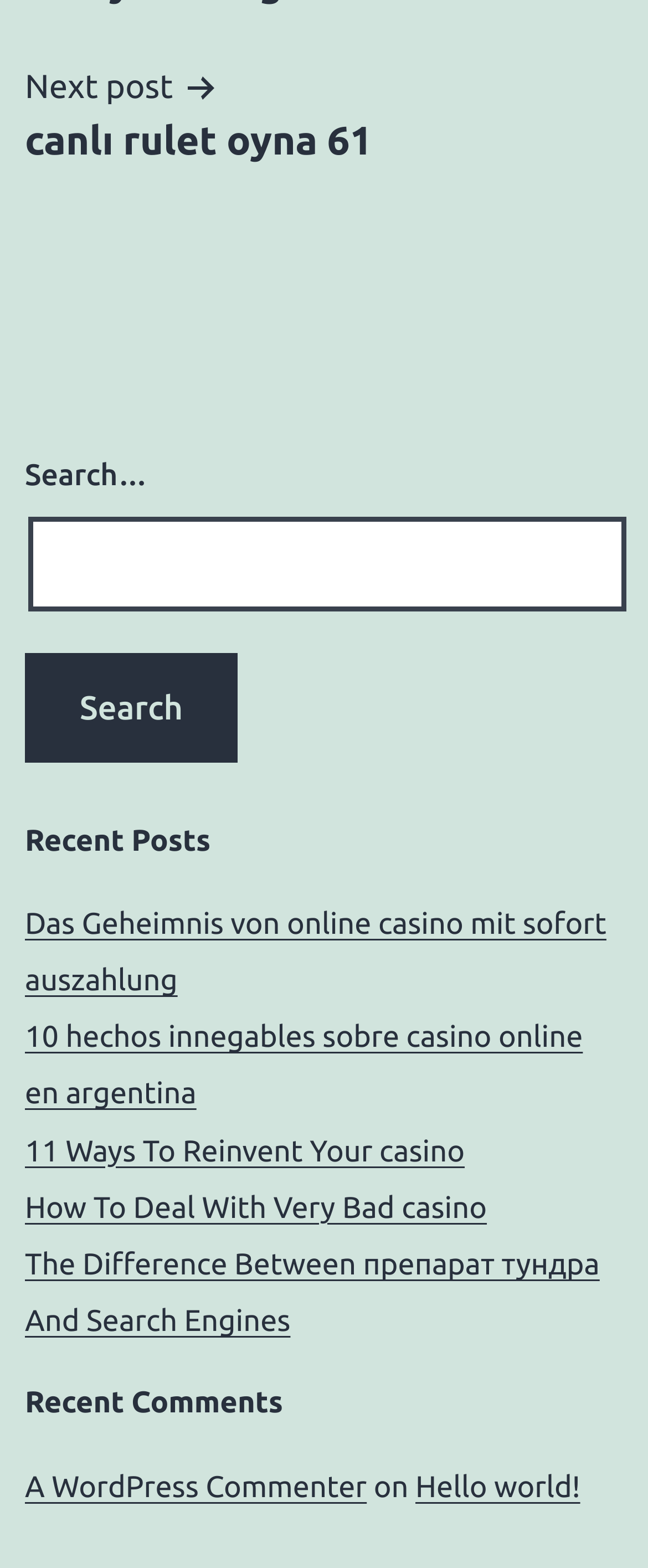Find the bounding box coordinates of the clickable region needed to perform the following instruction: "Search for something". The coordinates should be provided as four float numbers between 0 and 1, i.e., [left, top, right, bottom].

[0.044, 0.33, 0.967, 0.39]